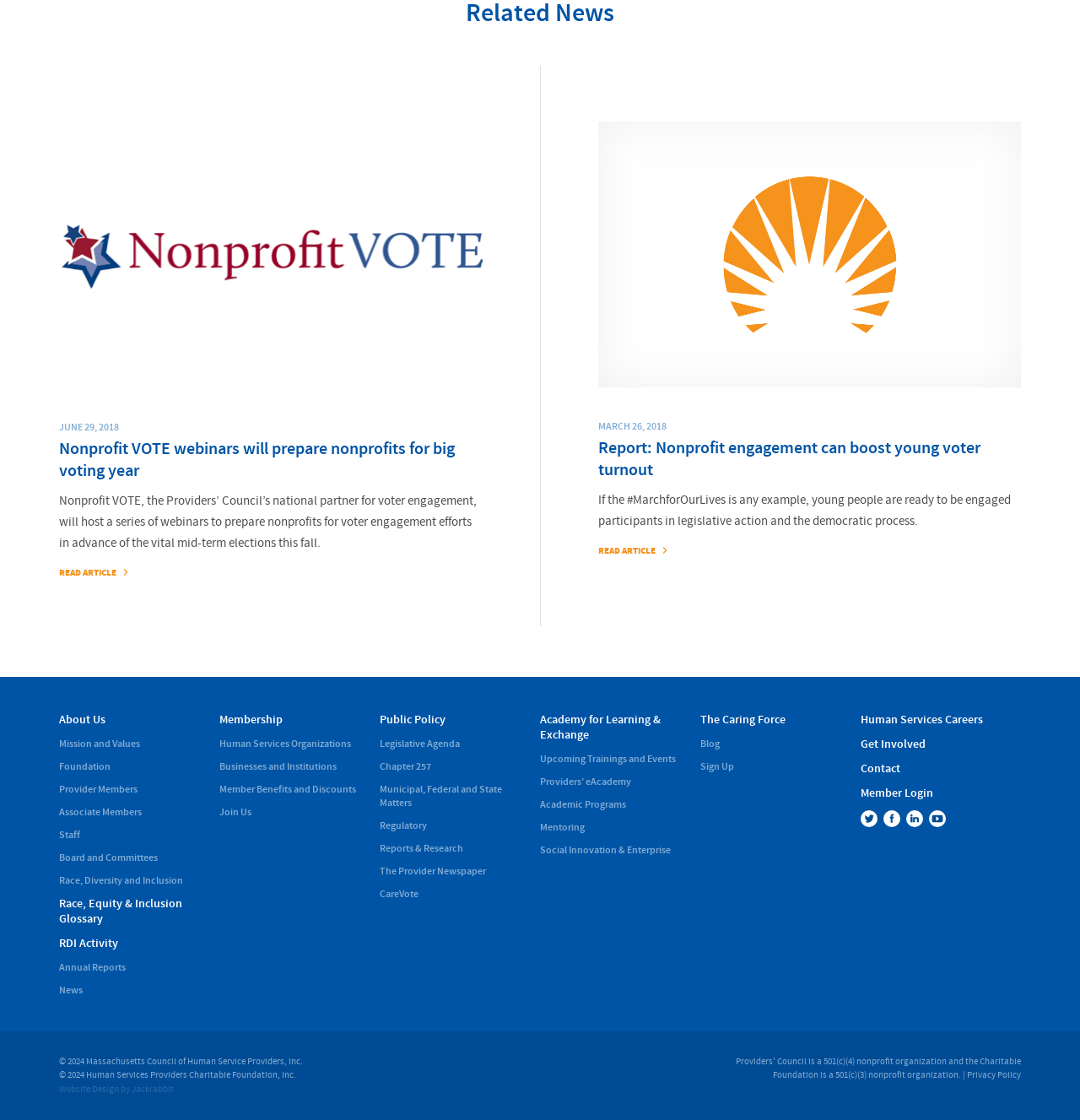What is the purpose of the 'CareVote' link? Observe the screenshot and provide a one-word or short phrase answer.

Unknown